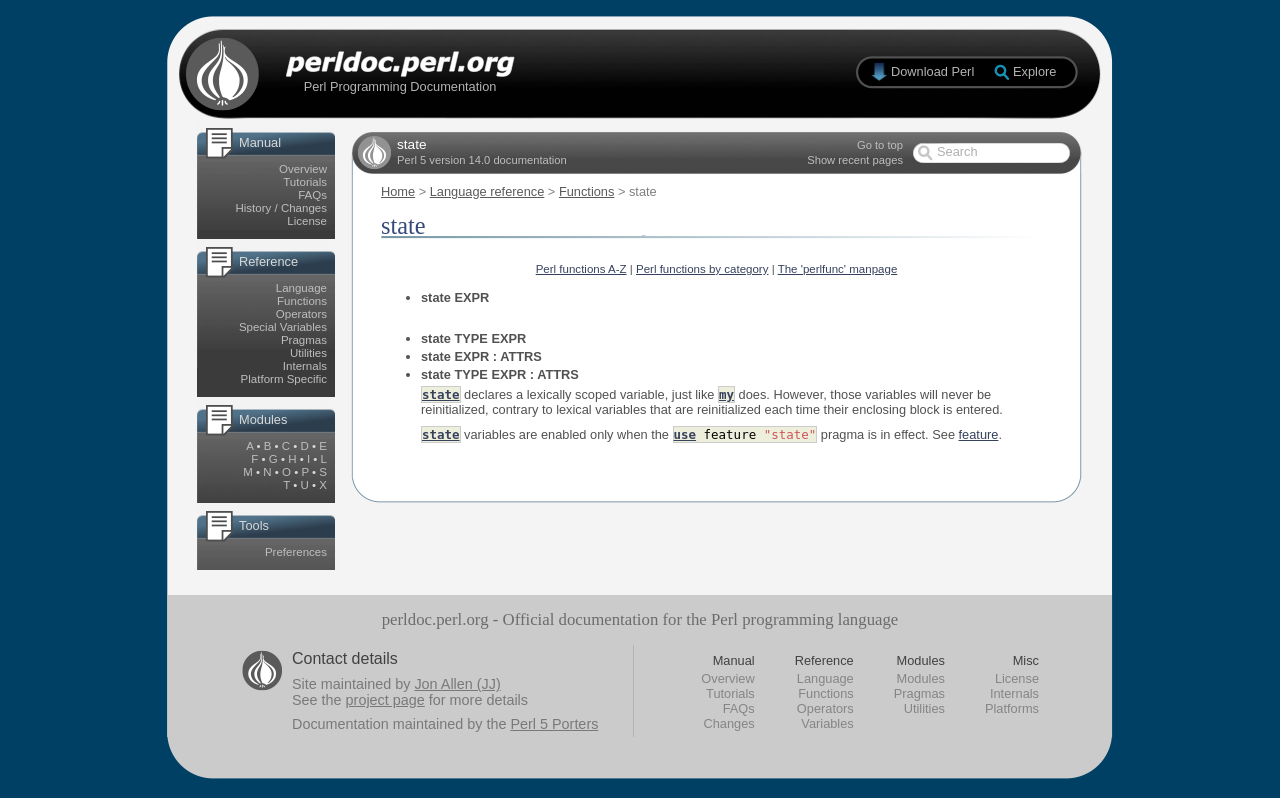What is the relationship between 'state' and 'my' in Perl?
Based on the image, give a one-word or short phrase answer.

Similar but with differences